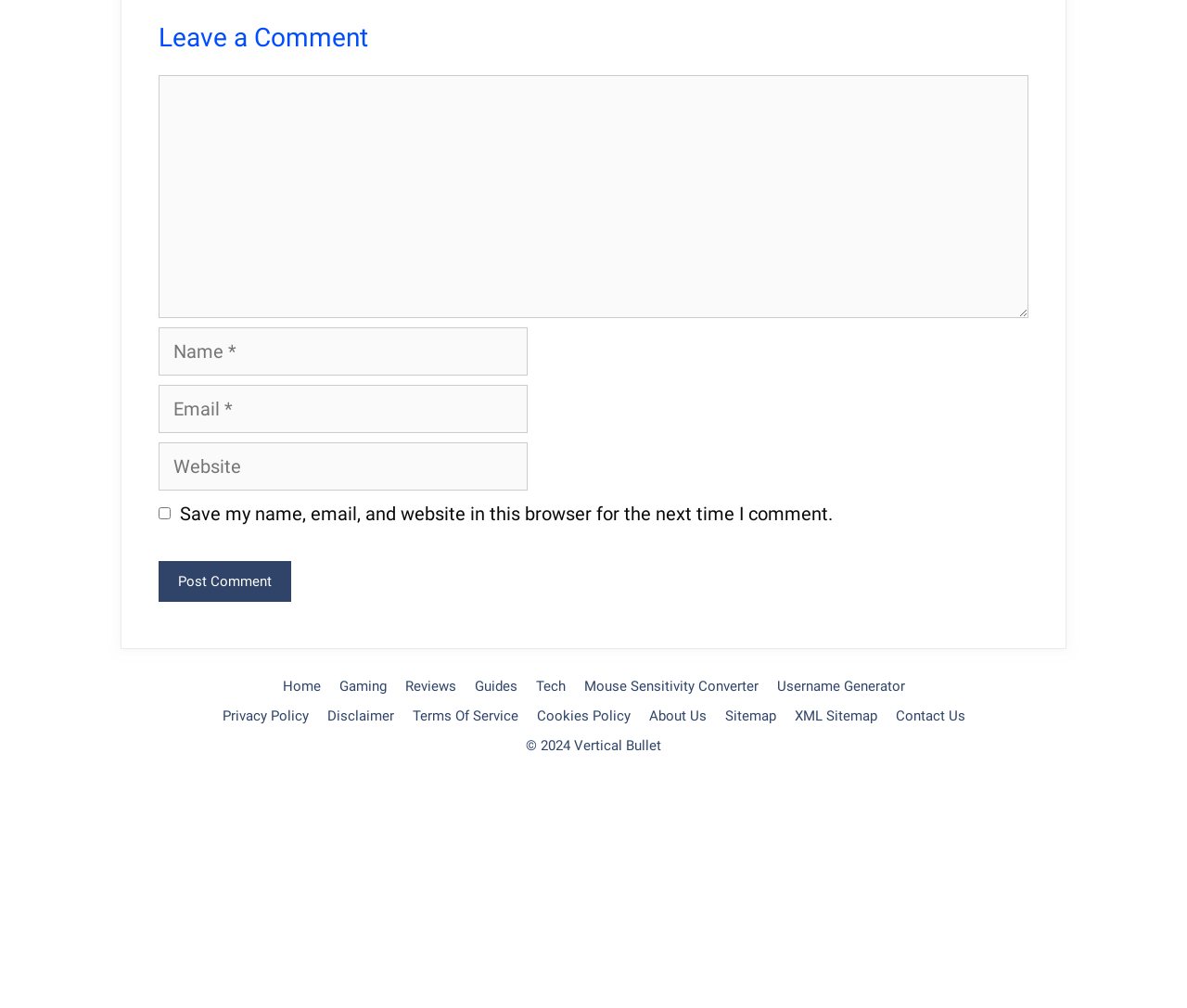How many textboxes are required in the comment form?
Kindly offer a detailed explanation using the data available in the image.

The comment form contains three required textboxes: 'Comment', 'Name', and 'Email'. These textboxes are marked as required, indicating that they must be filled in before submitting the comment.